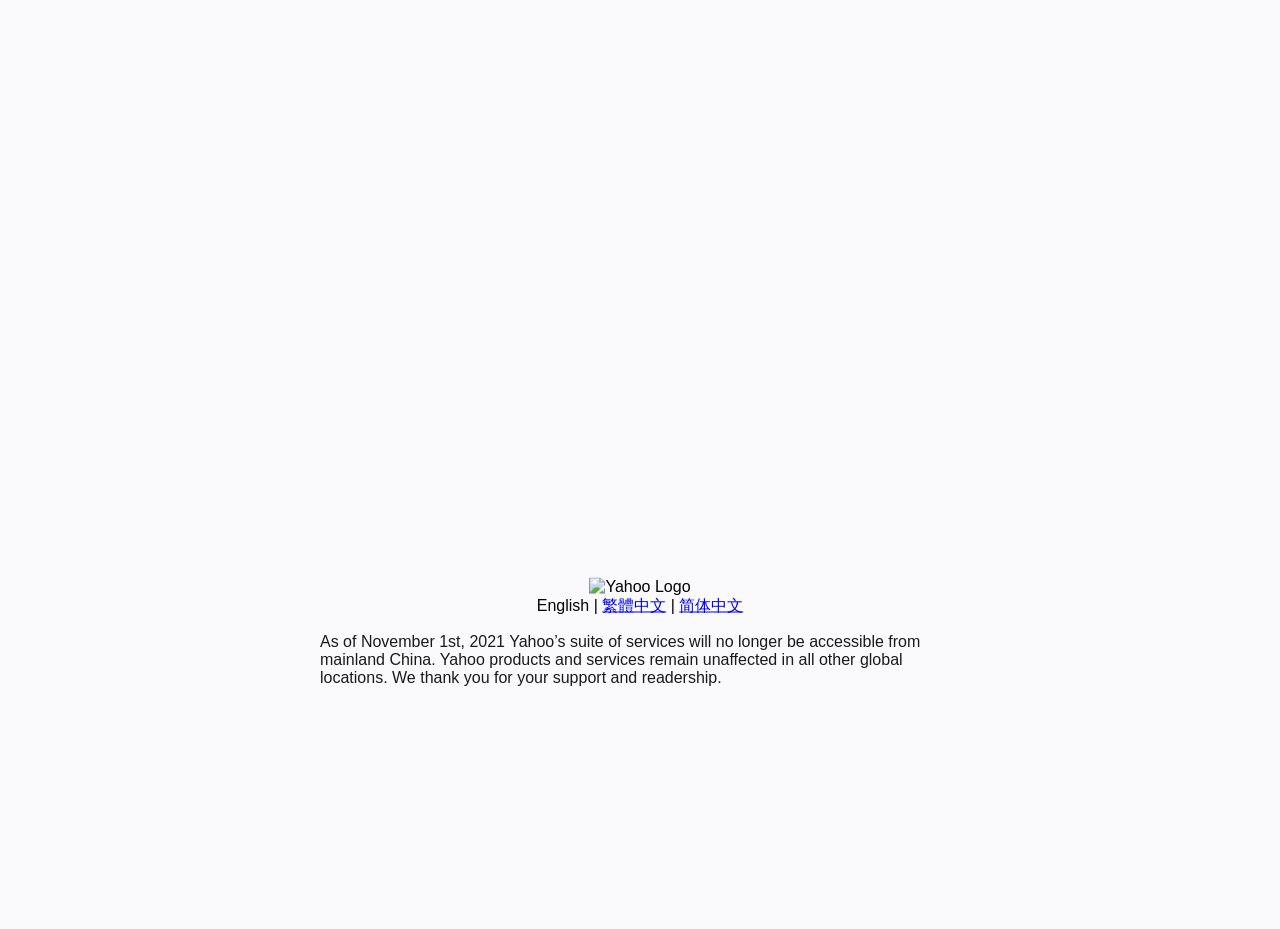Locate the bounding box of the UI element described in the following text: "English".

[0.419, 0.642, 0.46, 0.66]